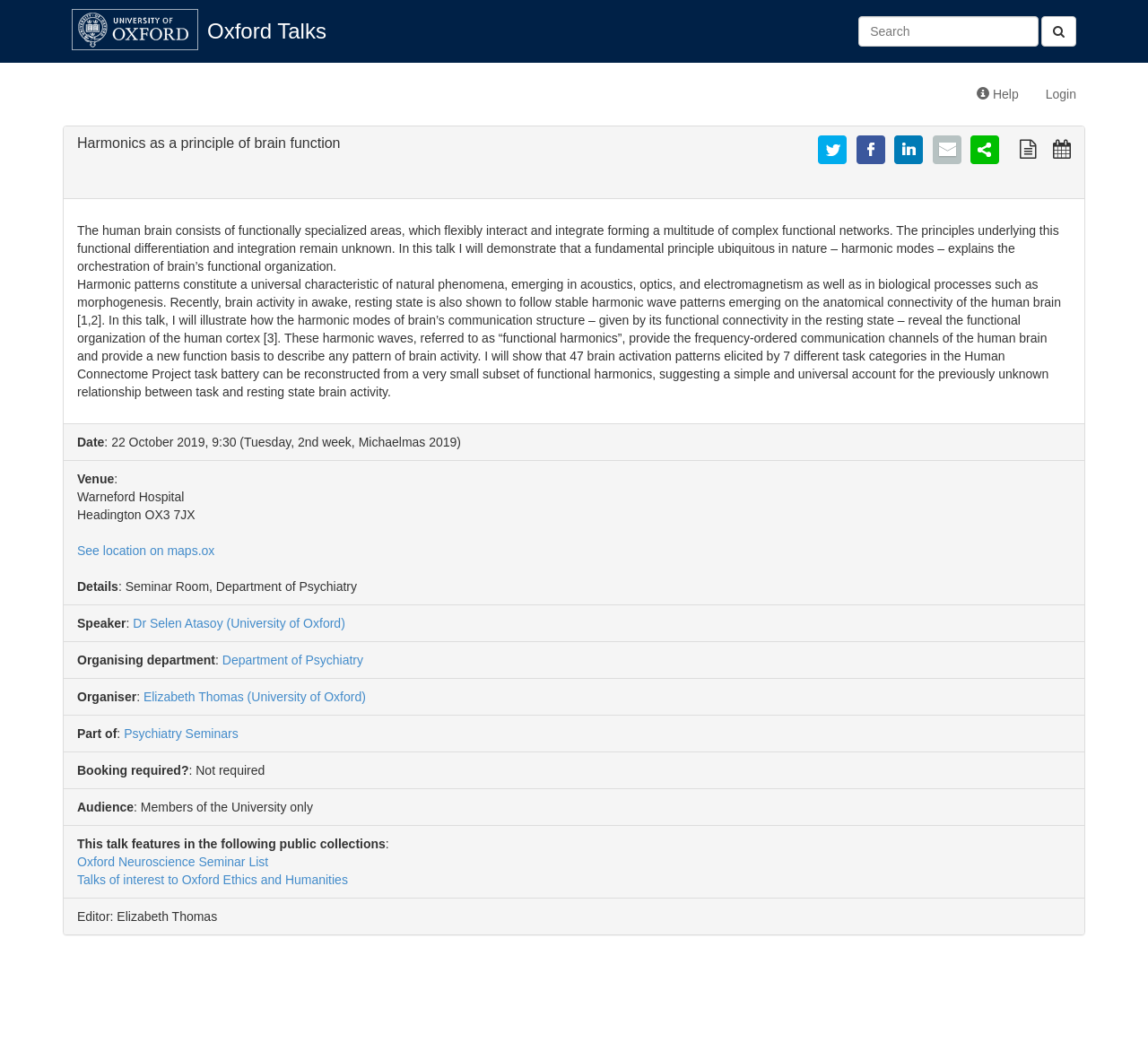Please find the bounding box coordinates of the element's region to be clicked to carry out this instruction: "Login to the system".

[0.899, 0.068, 0.949, 0.111]